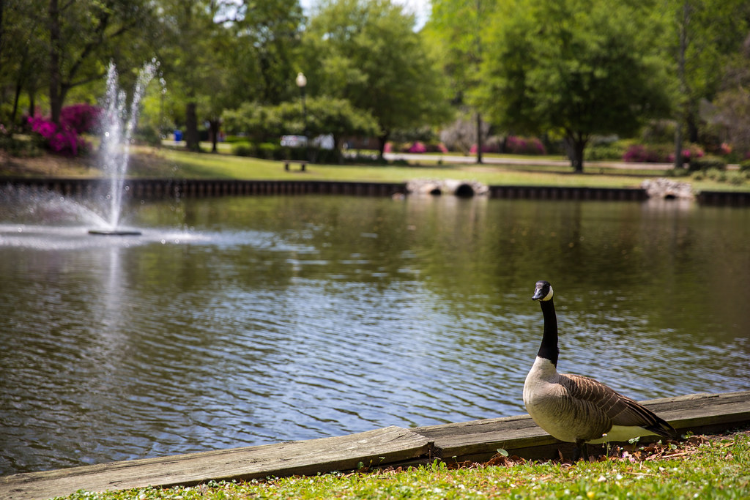Answer the question with a brief word or phrase:
What is the color of the flowers in the landscape?

Pink